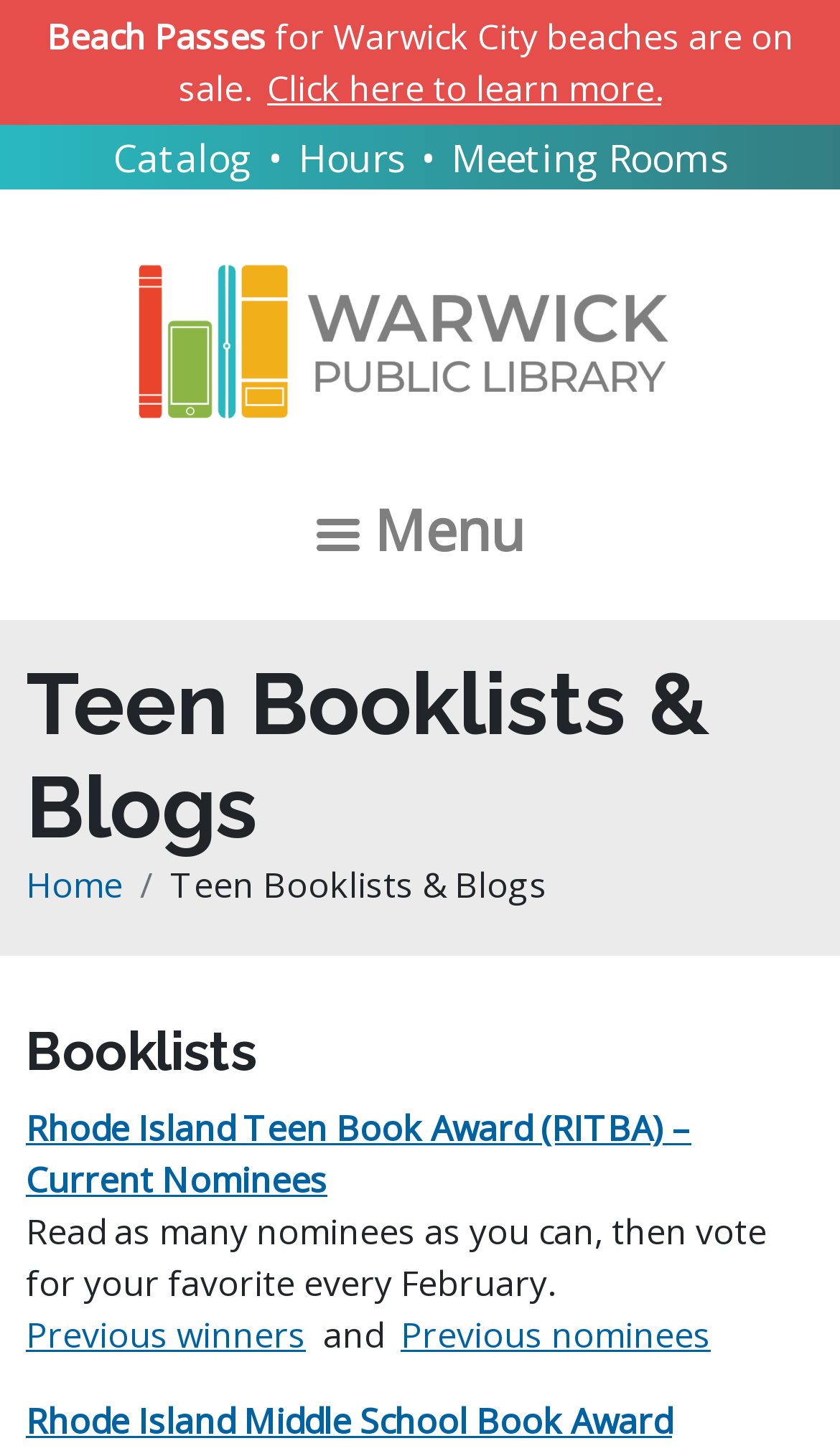Provide a one-word or one-phrase answer to the question:
What is the purpose of the 'Beach Passes' section?

To inform about beach passes for Warwick City beaches